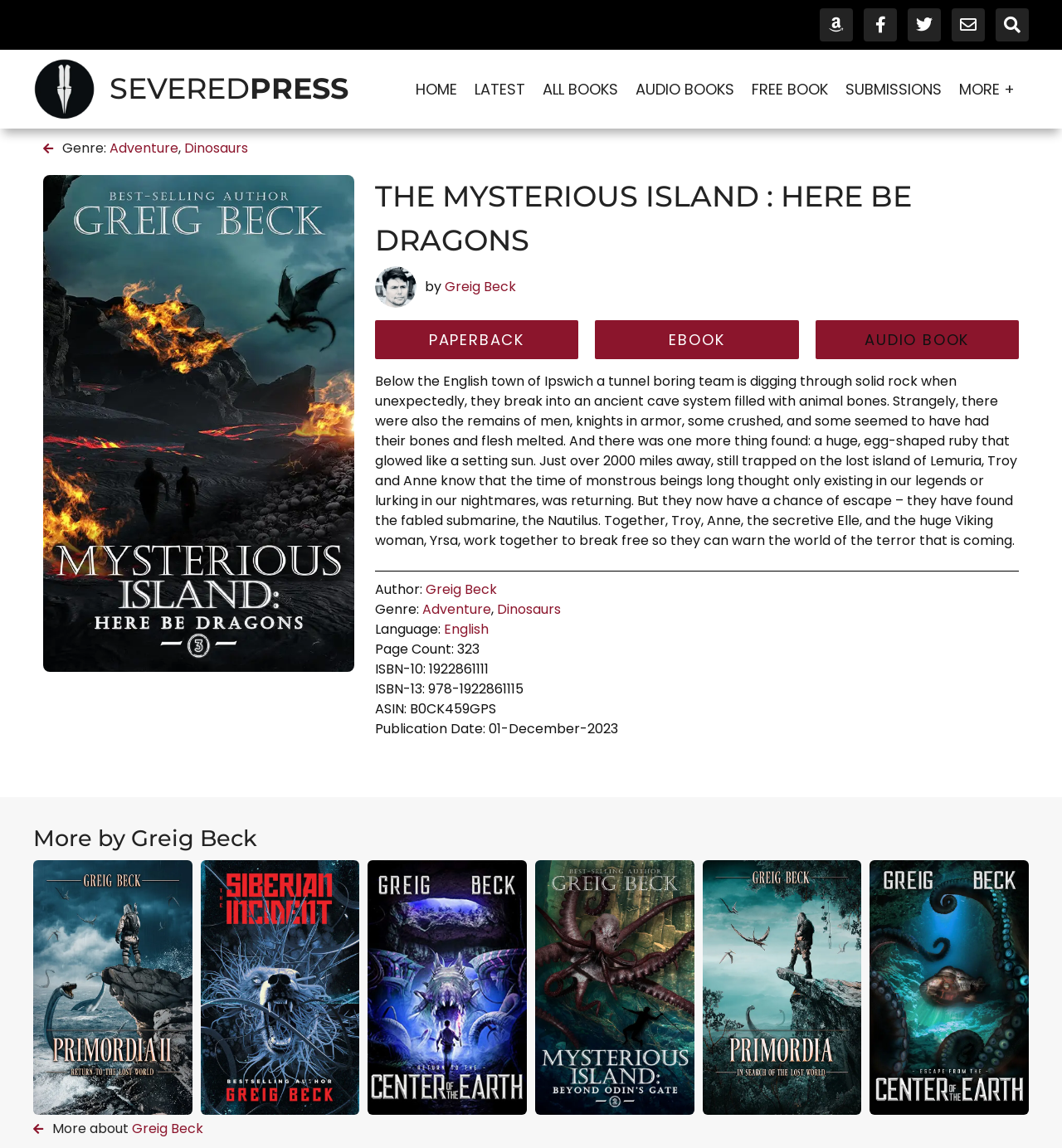Locate the bounding box coordinates of the area where you should click to accomplish the instruction: "Search for books".

[0.938, 0.007, 0.969, 0.036]